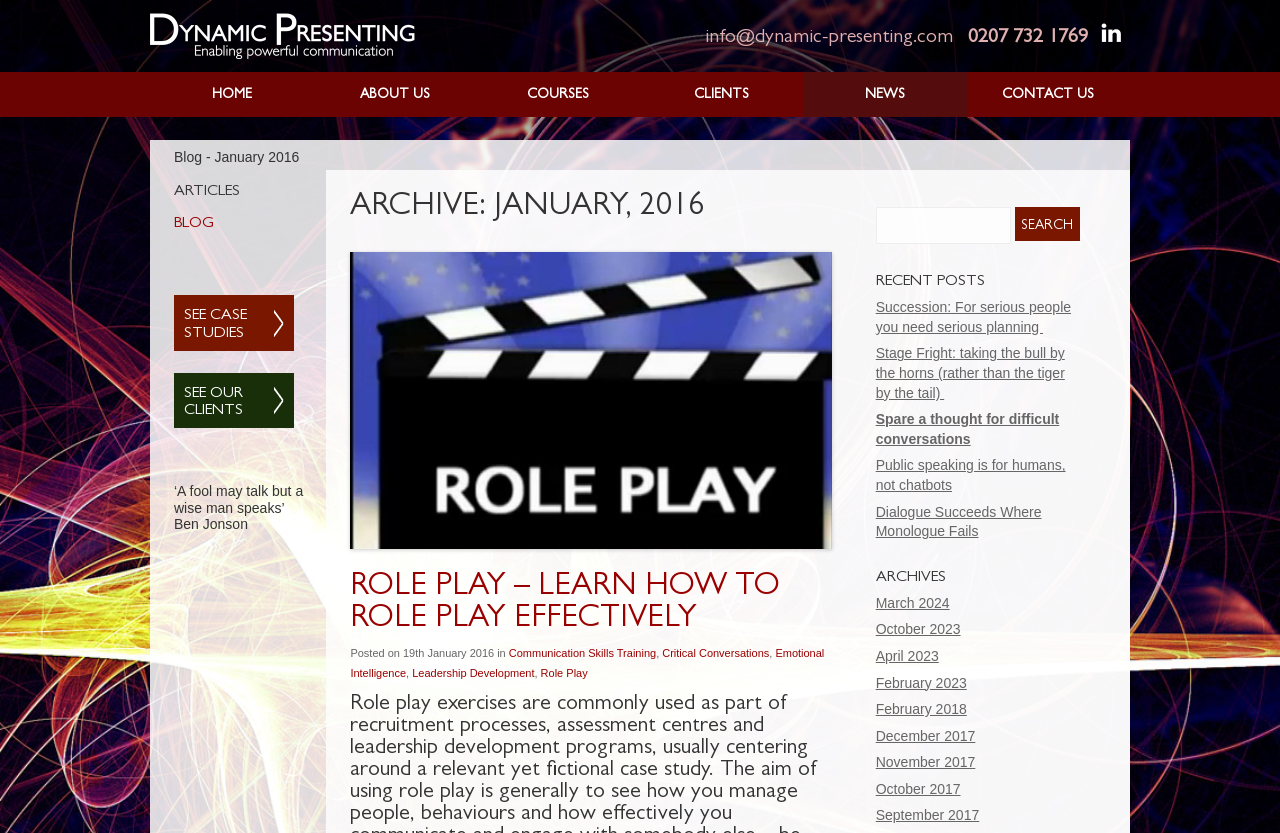How many recent posts are listed?
Refer to the image and provide a detailed answer to the question.

The recent posts are listed under the heading 'RECENT POSTS', and there are 5 posts listed: 'Succession: For serious people you need serious planning', 'Stage Fright: taking the bull by the horns (rather than the tiger by the tail)', 'Spare a thought for difficult conversations', 'Public speaking is for humans, not chatbots', and 'Dialogue Succeeds Where Monologue Fails'.